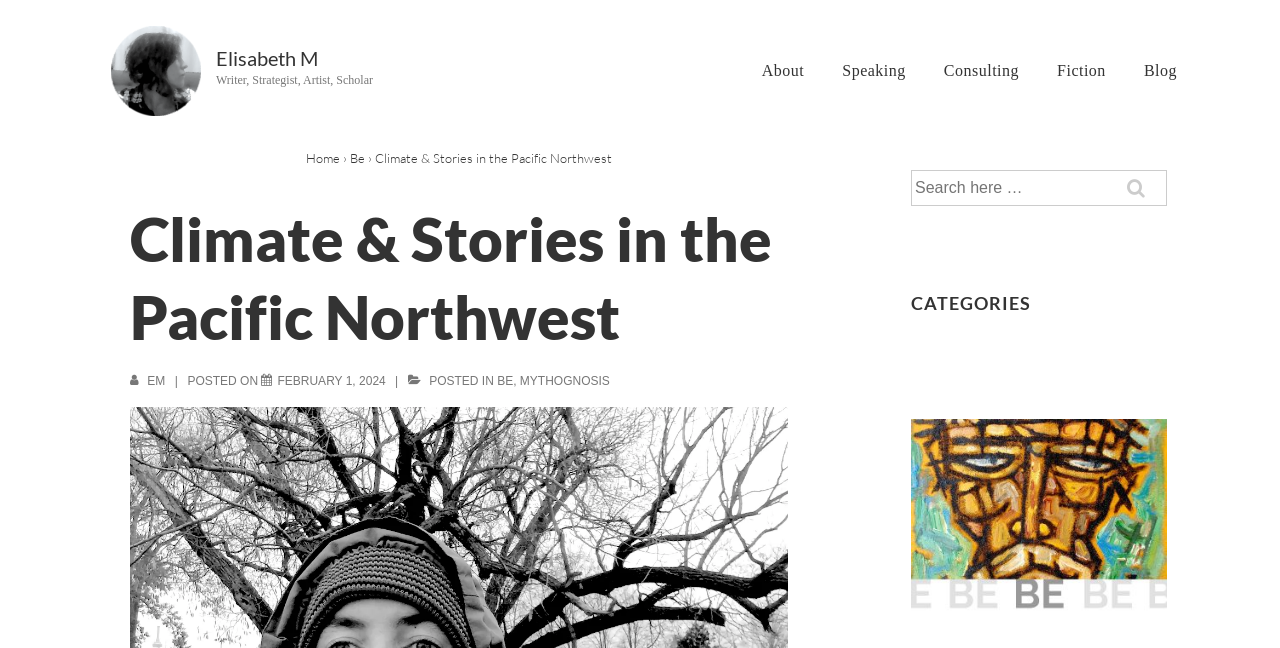Bounding box coordinates must be specified in the format (top-left x, top-left y, bottom-right x, bottom-right y). All values should be floating point numbers between 0 and 1. What are the bounding box coordinates of the UI element described as: Elisabeth M

[0.169, 0.072, 0.248, 0.109]